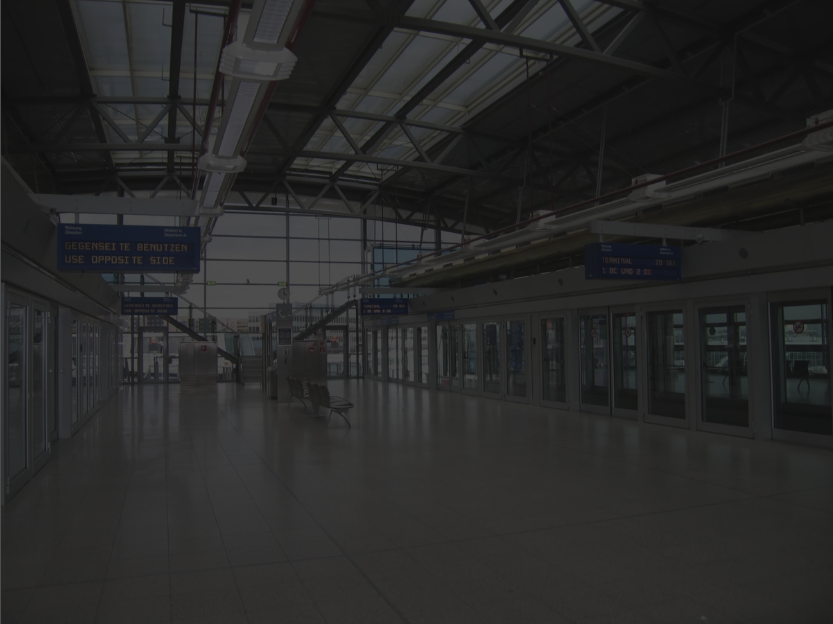Convey a detailed narrative of what is depicted in the image.

The image captures an interior view of a modern transportation hub, characterized by its spaciousness and contemporary design. The high ceiling is adorned with a network of beams and natural light streams in through large windows, creating a bright and open atmosphere. 

On the left side, you can see a row of glass doors leading to platforms, complemented by a waiting area featuring a single chair. Above the platform area, digital display boards offer essential information, including alerts in both German and English, such as "Gegenseite Benutzen" and "Use Opposite Side," guiding travelers. 

The overall layout conveys a sense of functionality and ease of navigation, making it a welcoming environment for commuters and visitors alike.